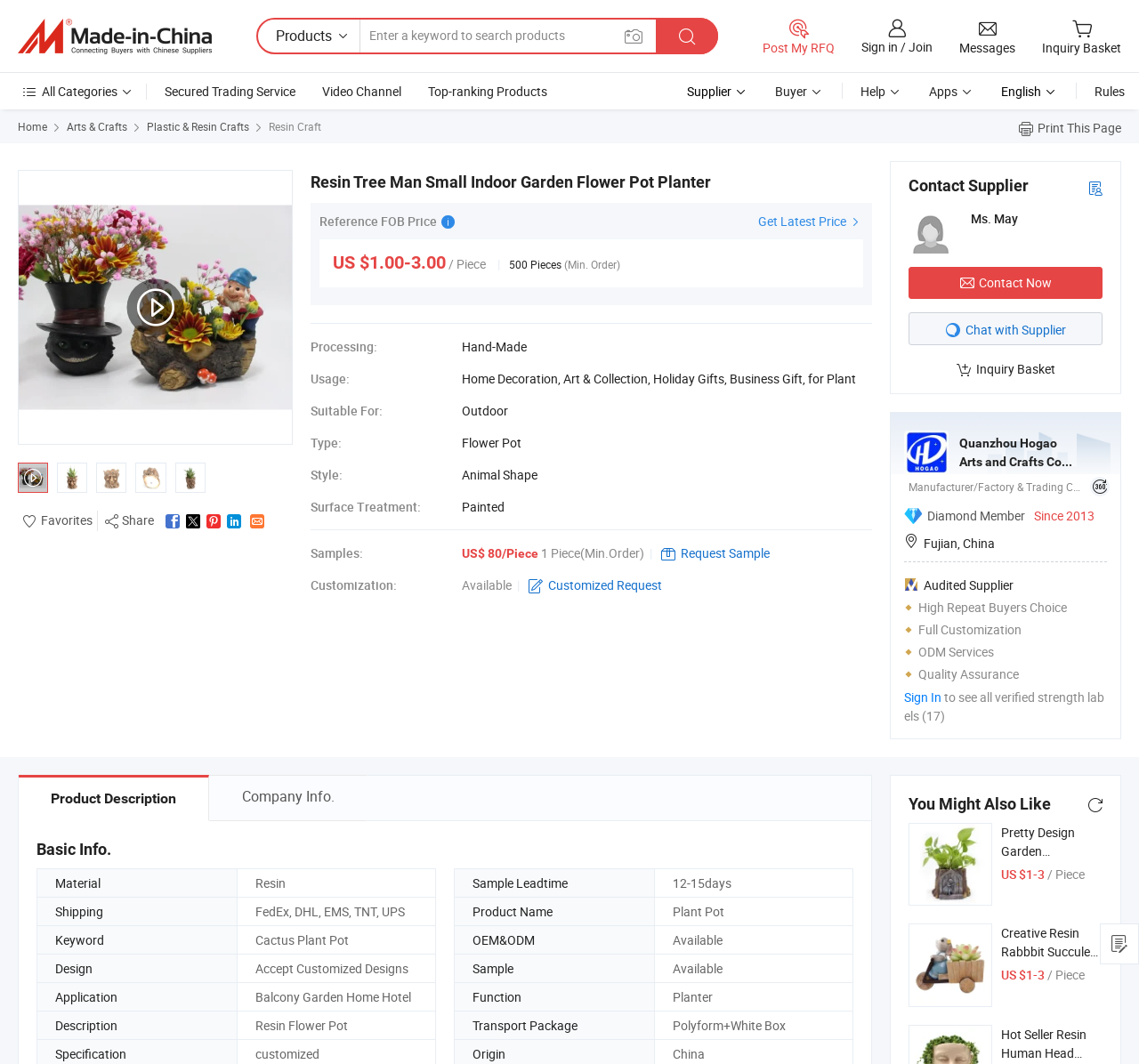Please locate the bounding box coordinates of the element that needs to be clicked to achieve the following instruction: "Click on 'Volume discounts'". The coordinates should be four float numbers between 0 and 1, i.e., [left, top, right, bottom].

None